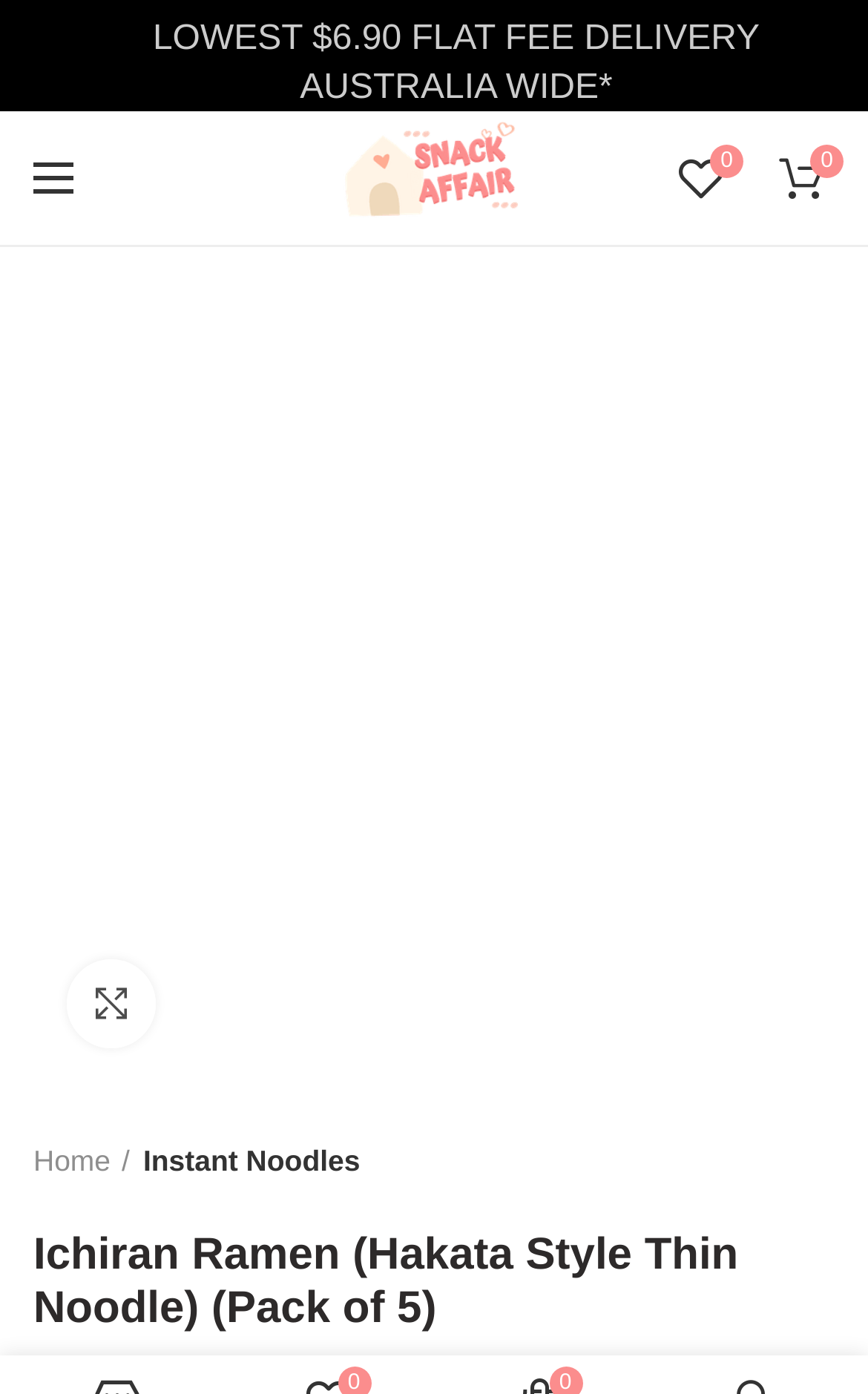Find the bounding box coordinates for the HTML element specified by: "0 items / $0.00".

[0.872, 0.08, 0.974, 0.176]